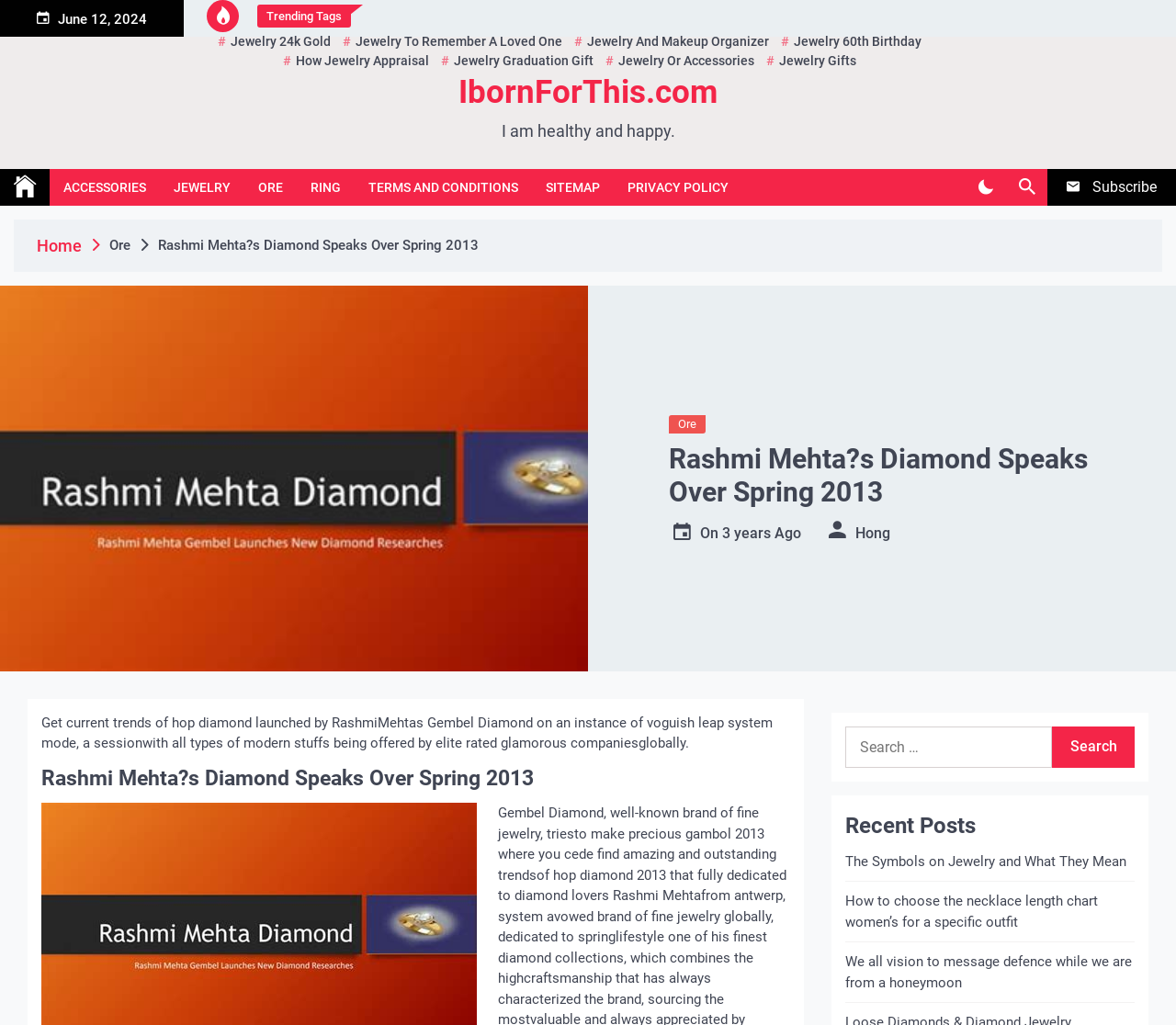Pinpoint the bounding box coordinates of the area that should be clicked to complete the following instruction: "Read the post about jewelry 24k gold". The coordinates must be given as four float numbers between 0 and 1, i.e., [left, top, right, bottom].

[0.181, 0.031, 0.285, 0.05]